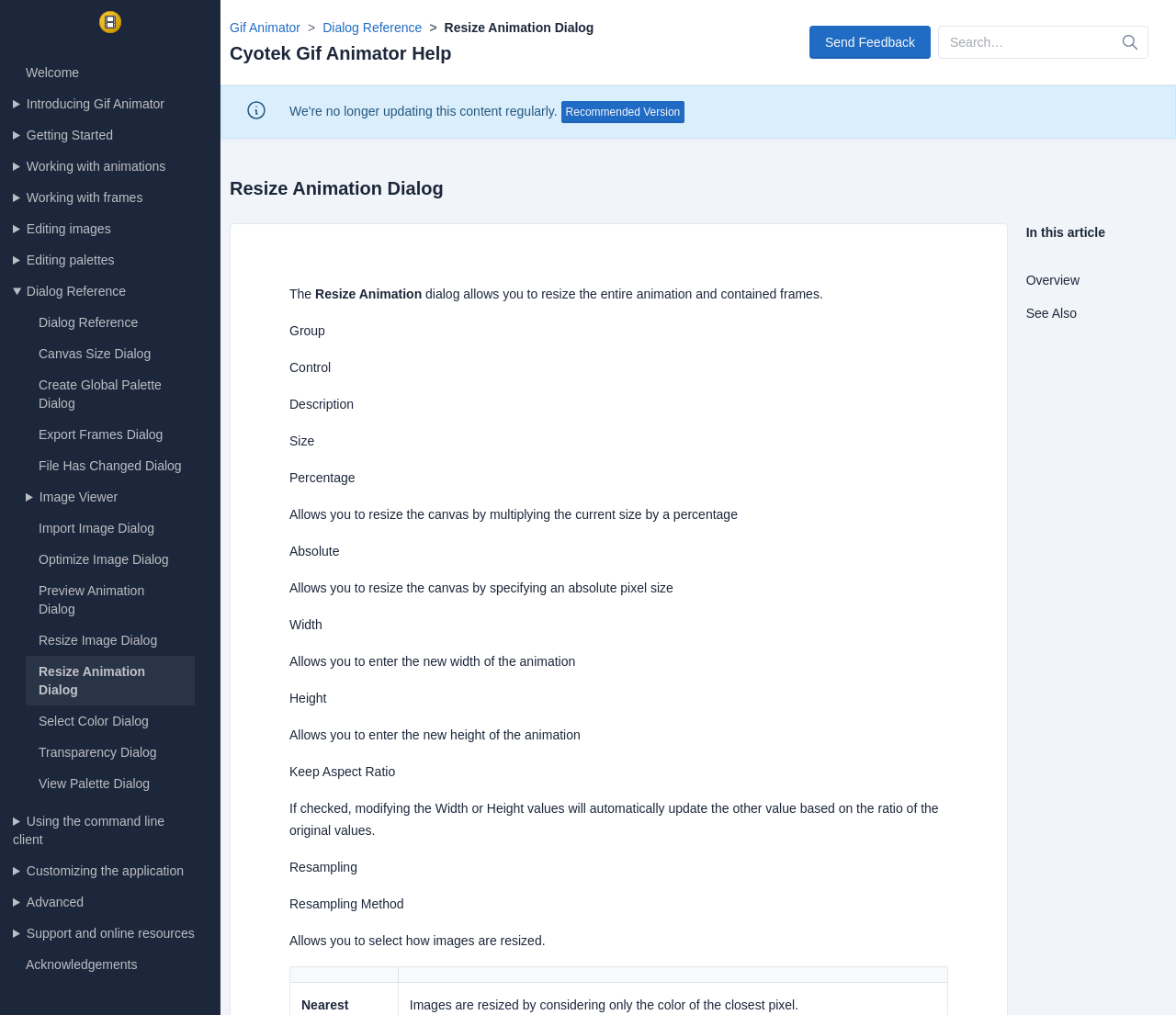For the given element description Overview, determine the bounding box coordinates of the UI element. The coordinates should follow the format (top-left x, top-left y, bottom-right x, bottom-right y) and be within the range of 0 to 1.

[0.872, 0.26, 0.992, 0.292]